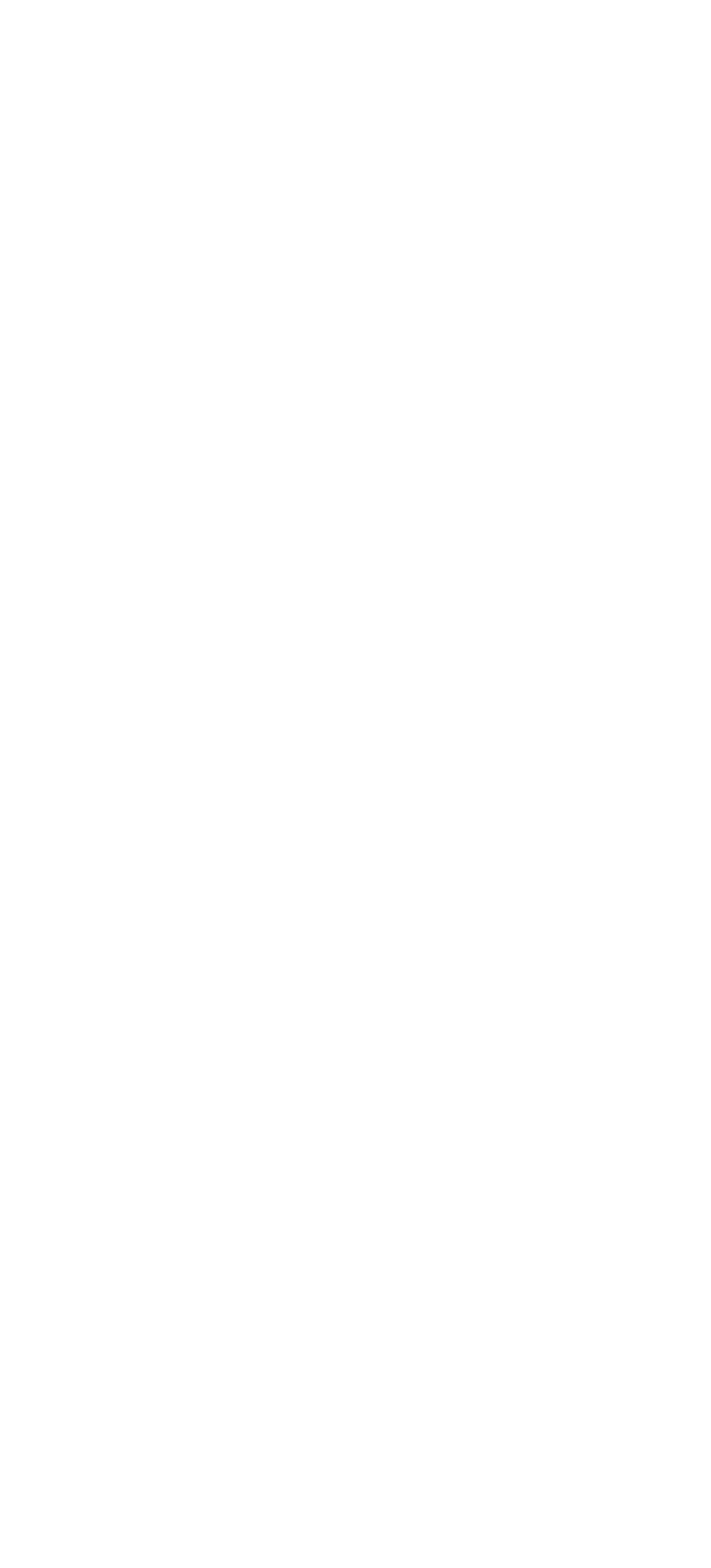Please locate the UI element described by "(305) 501-4807" and provide its bounding box coordinates.

[0.308, 0.117, 0.623, 0.144]